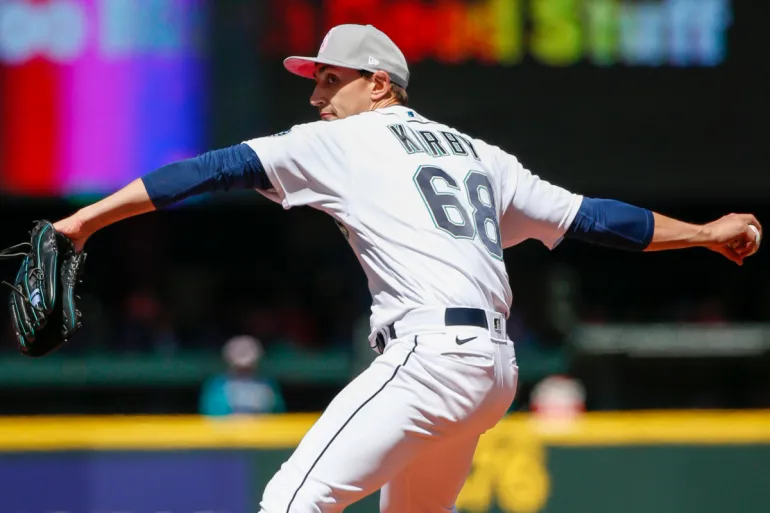Illustrate the image with a detailed caption.

In this dynamic image, George Kirby, a promising young pitcher for the Seattle Mariners, is captured mid-throw during a game. Wearing his team’s white home uniform prominently featuring "Kirby" and the number 68 on the back, he showcases a focused delivery, suggesting a moment of high intensity on the mound. The background hints at the excitement of a live baseball game, with colorful scoreboard displays illuminating the field. Kirby’s athletic stance and concentration reflect his journey from being a standout player at Rye High School to making his major league debut. Having been a top prospect, his moment in the spotlight against the Tampa Bay Rays marks a significant step in his burgeoning career.